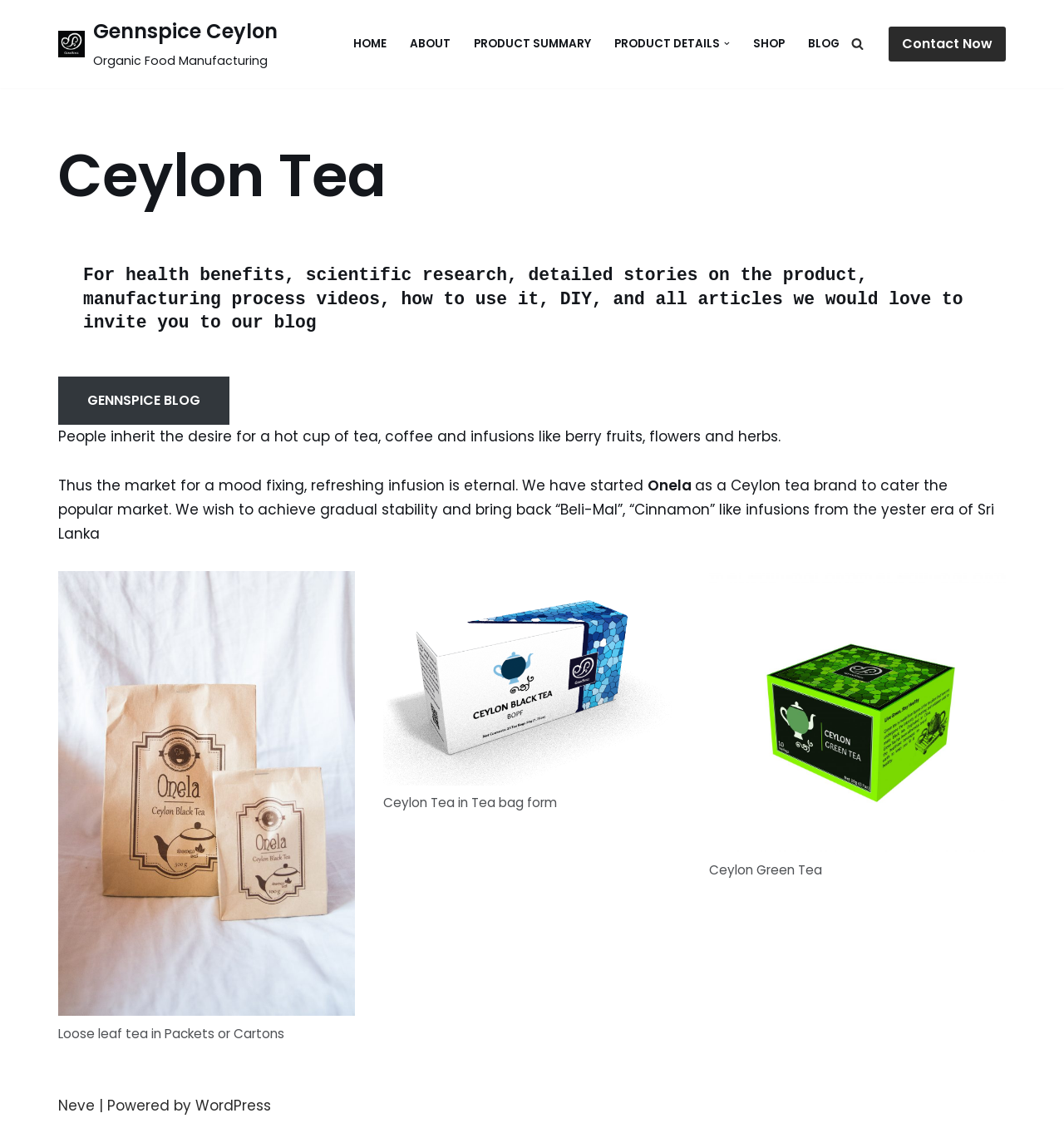Highlight the bounding box coordinates of the element that should be clicked to carry out the following instruction: "Open the 'BLOG' page". The coordinates must be given as four float numbers ranging from 0 to 1, i.e., [left, top, right, bottom].

[0.759, 0.03, 0.789, 0.048]